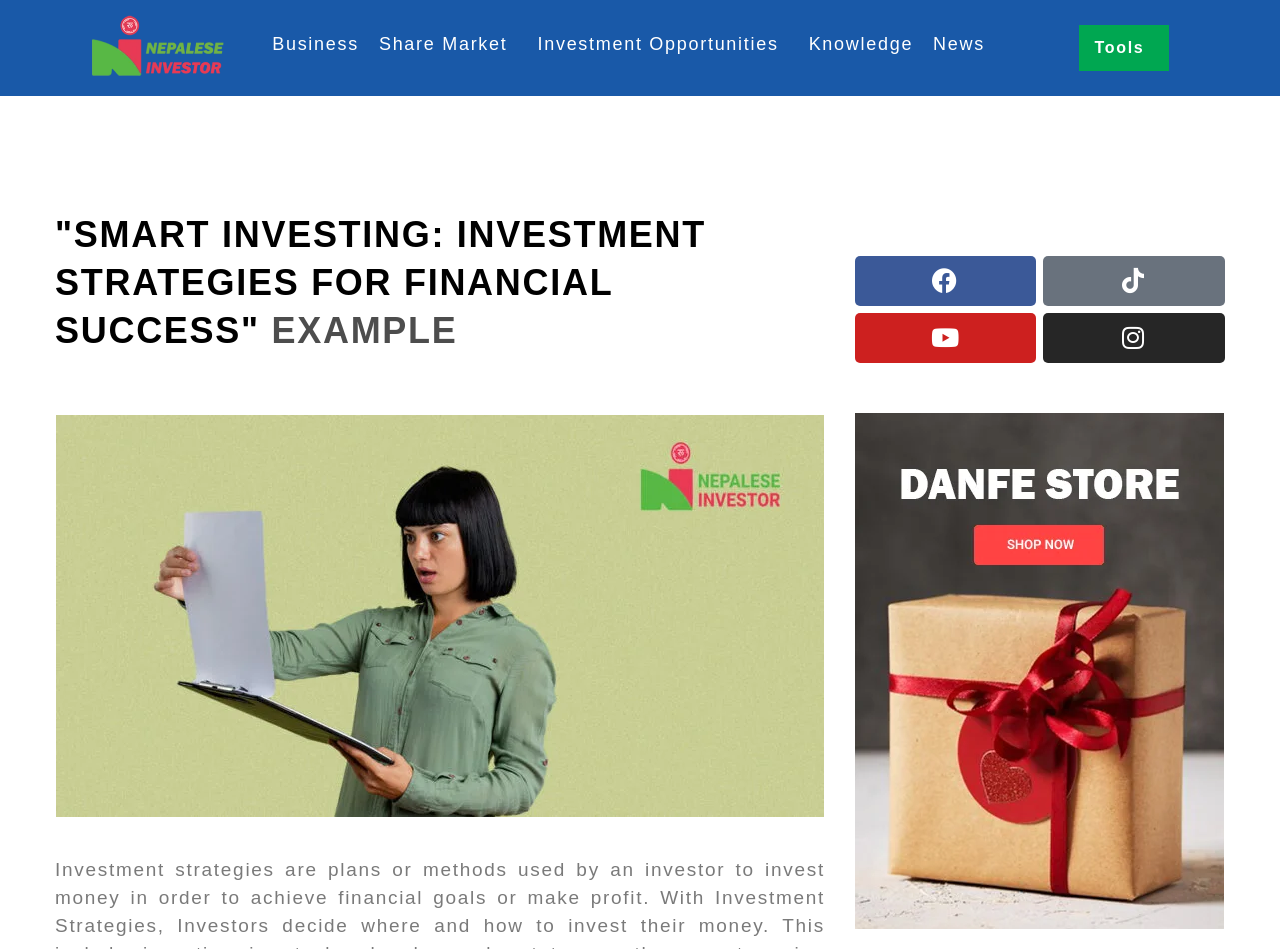How many main navigation links are there?
Using the image, give a concise answer in the form of a single word or short phrase.

5